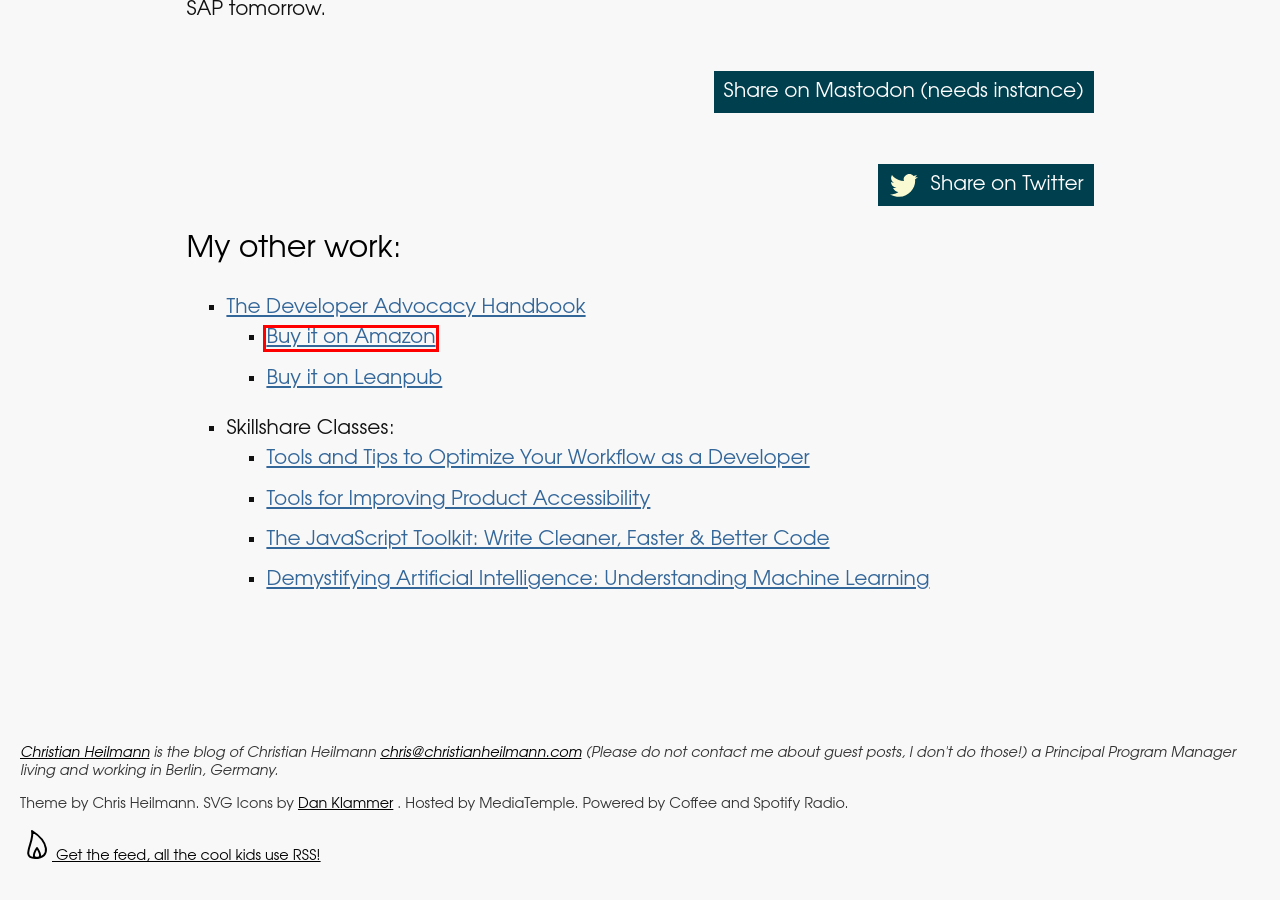Review the screenshot of a webpage which includes a red bounding box around an element. Select the description that best fits the new webpage once the element in the bounding box is clicked. Here are the candidates:
A. Developer…  by Jens Oliver Meiert et al. [PDF/iPad/Kindle]
B. Archives | Christian Heilmann
C. About this | Christian Heilmann
D. Christian Heilmann
E. Amazon.com
F. codepo8 (Christian Heilmann) · GitHub
G. Sabre – We Make Travel Happen « Sabre
H. GitHub - danklammer/bytesize-icons: Tiny style-controlled SVG iconset (101 icons, 12kb)

E